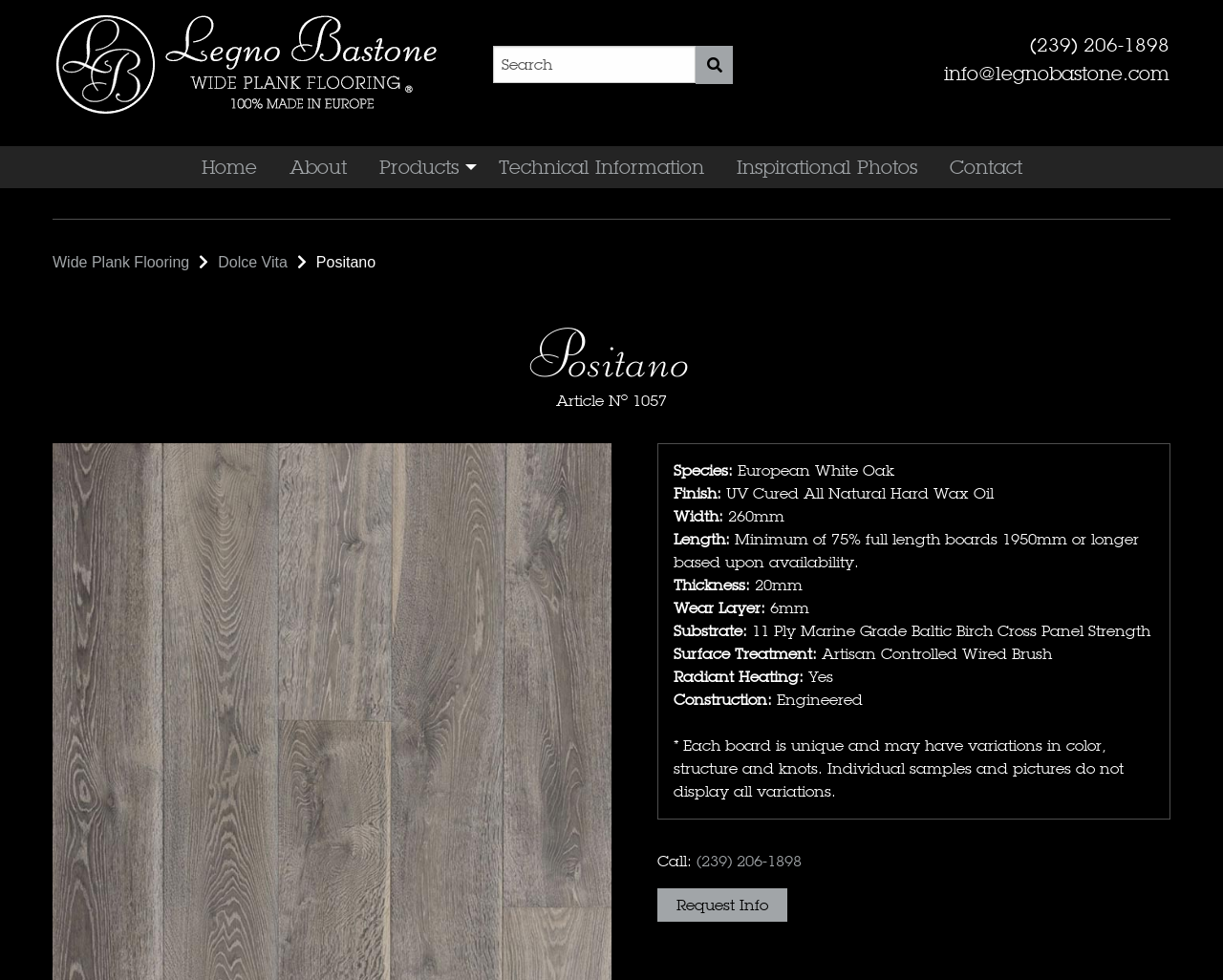Offer a detailed account of what is visible on the webpage.

This webpage is about a specific product, Positano, which is a type of wide plank flooring. At the top of the page, there is a horizontal menu bar with several menu items, including Home, About, Products, Technical Information, Inspirational Photos, and Contact. Below the menu bar, there is a search box with a magnifying glass icon on the right side.

On the left side of the page, there is a layout table with a link to "Wide Plank Flooring" and another link to "Dolce Vita". Below these links, there is a heading that reads "Positano" in a larger font size. 

On the right side of the page, there is a section that displays the product details. It starts with a label "Article N°" followed by the product number "1057". Below this, there are several sections that display the product specifications, including Species, Finish, Width, Length, Thickness, Wear Layer, Substrate, Surface Treatment, Radiant Heating, and Construction. Each section has a label followed by the corresponding value.

At the bottom of the page, there is a layout table with a call-to-action section that includes a phone number and a link to request more information.

There is also an image on the page, but its exact position is not clear. It is likely to be on the top-left side of the page, above the search box.